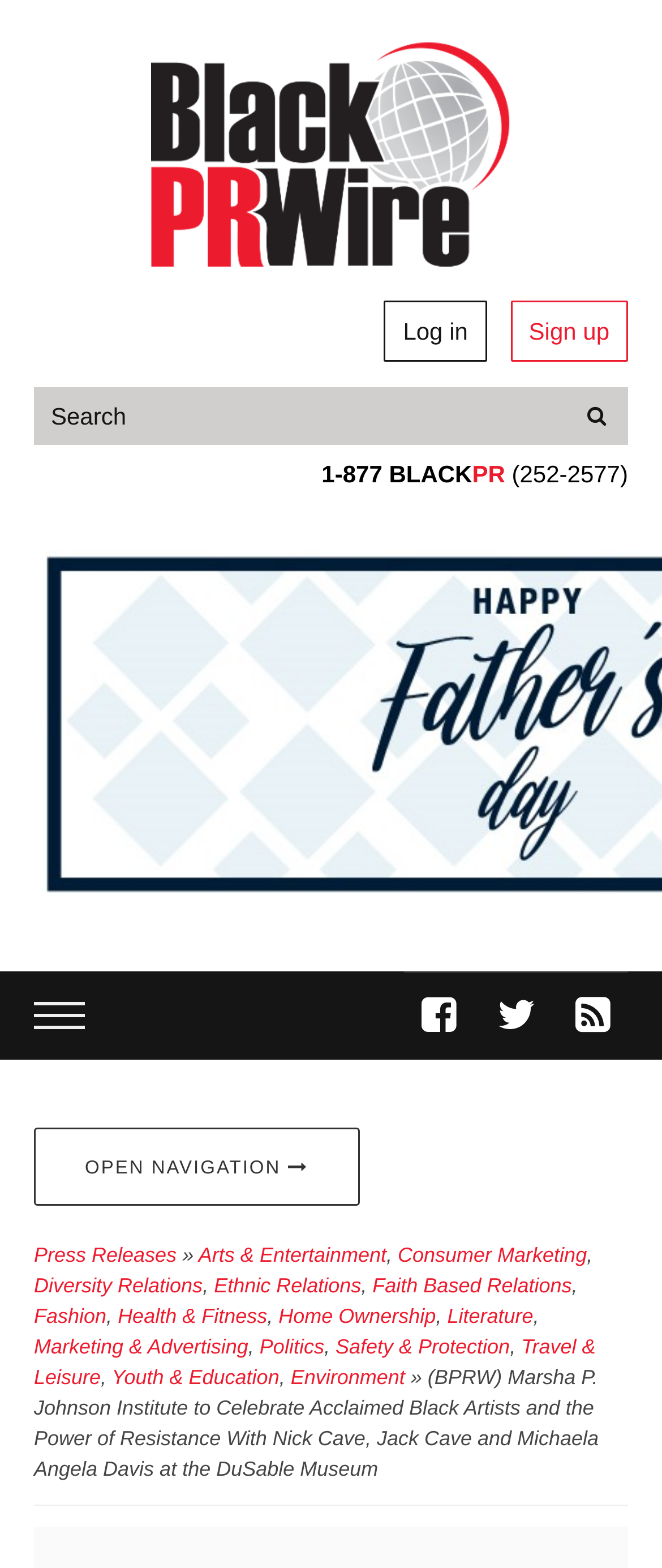Locate the bounding box of the UI element based on this description: "aria-label="Open RSS feed"". Provide four float numbers between 0 and 1 as [left, top, right, bottom].

[0.844, 0.621, 0.949, 0.676]